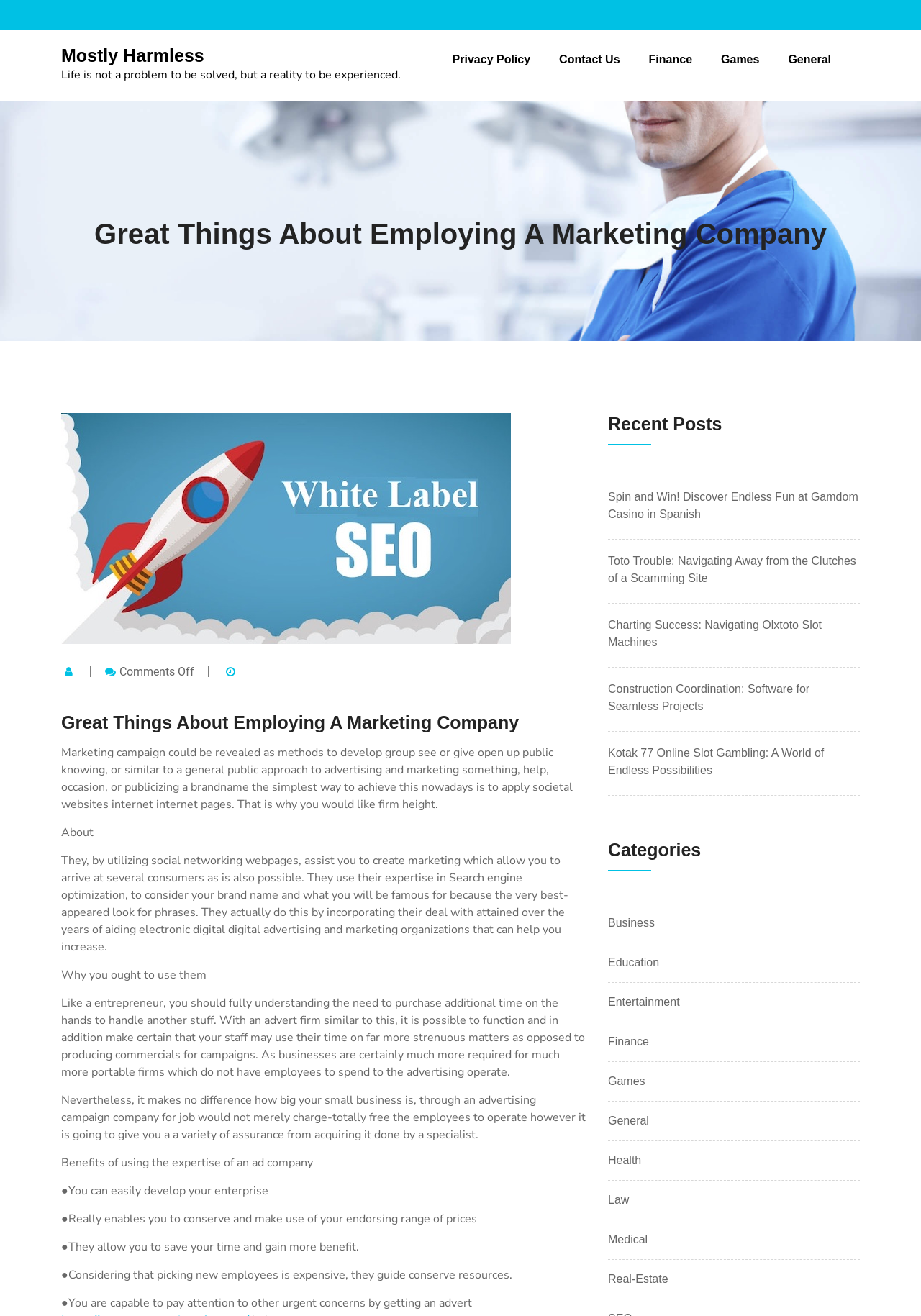What is the purpose of a marketing company?
Please provide a single word or phrase in response based on the screenshot.

To develop group see or give open public knowing